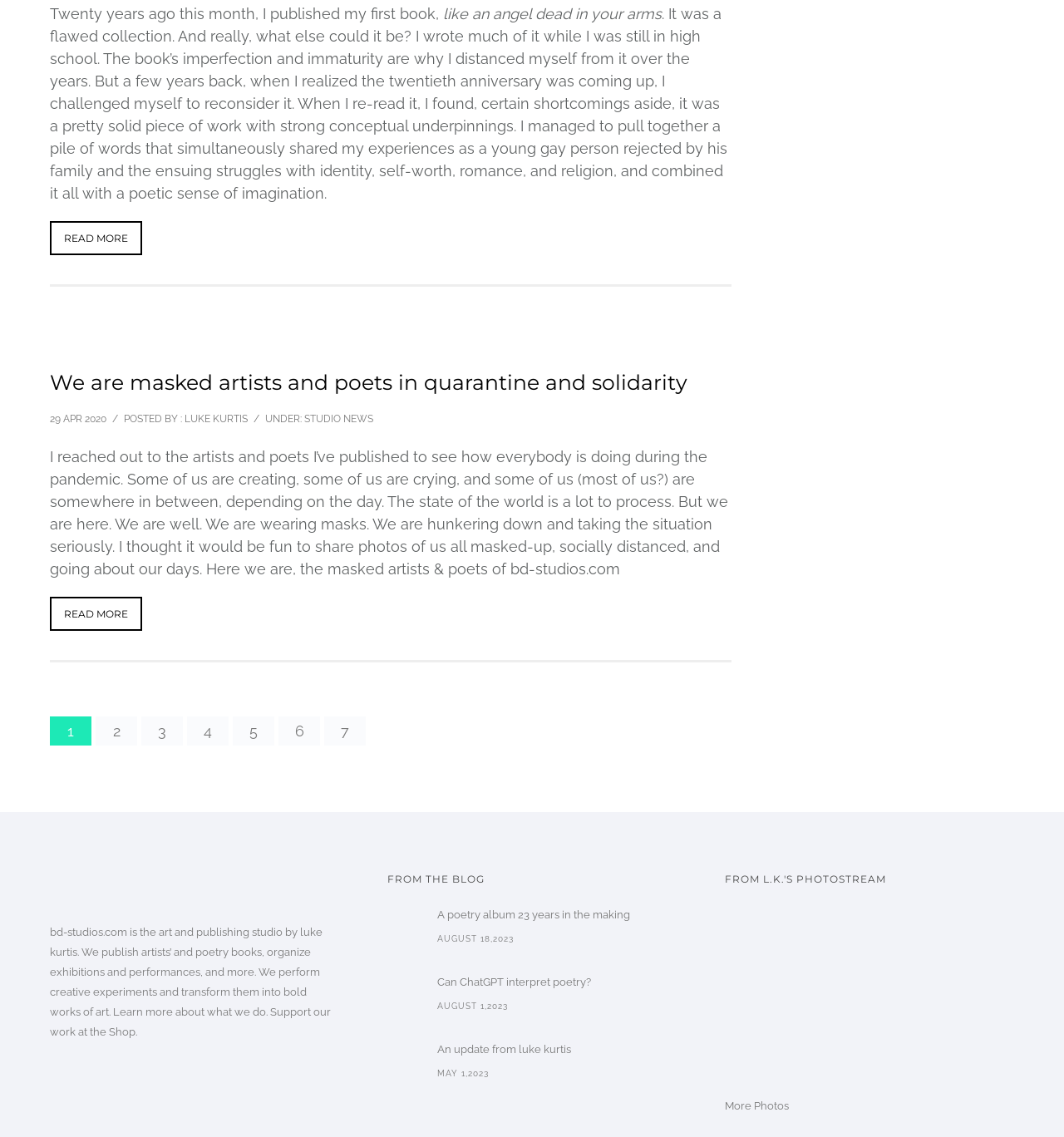Please identify the bounding box coordinates of the area that needs to be clicked to follow this instruction: "Read more about the author's first book".

[0.047, 0.194, 0.134, 0.224]